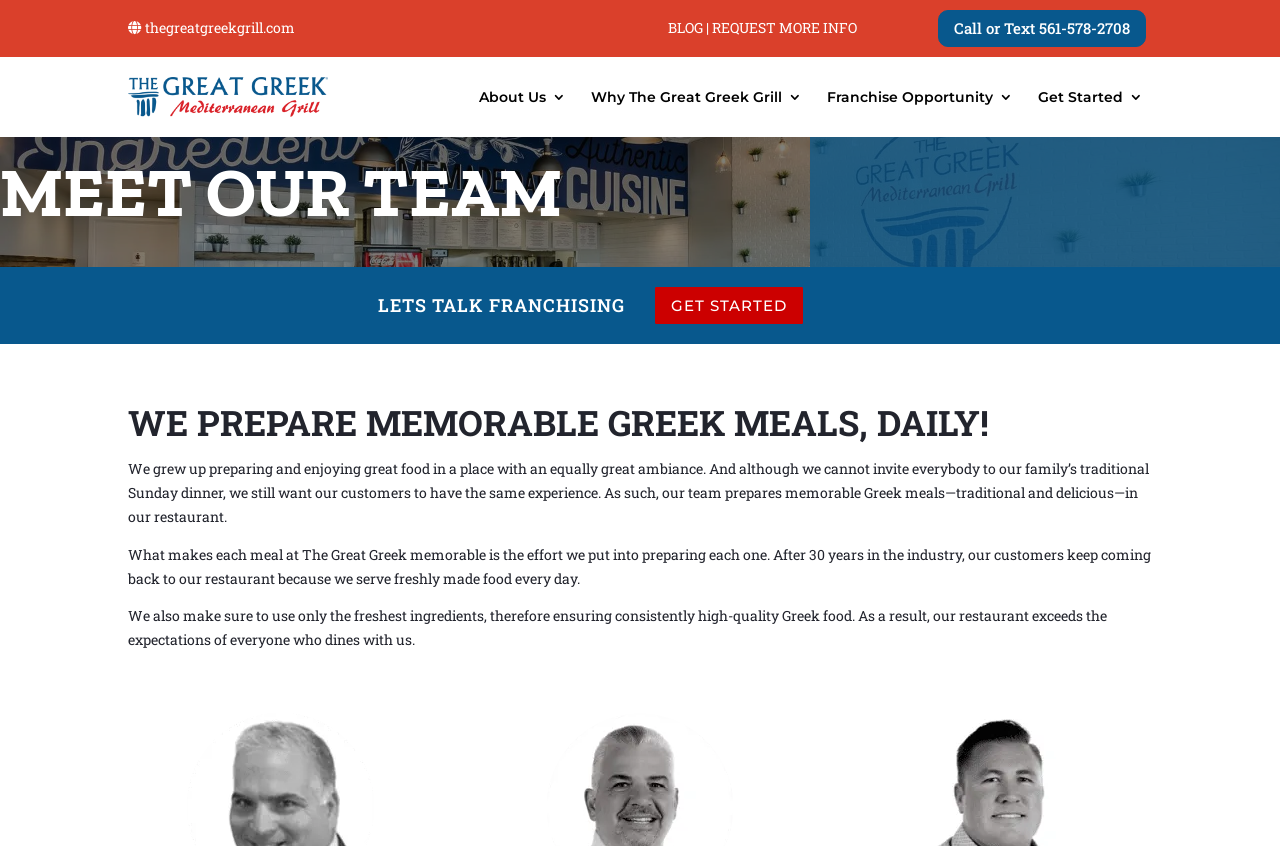What is the focus of the restaurant's food preparation?
Relying on the image, give a concise answer in one word or a brief phrase.

Freshly made food